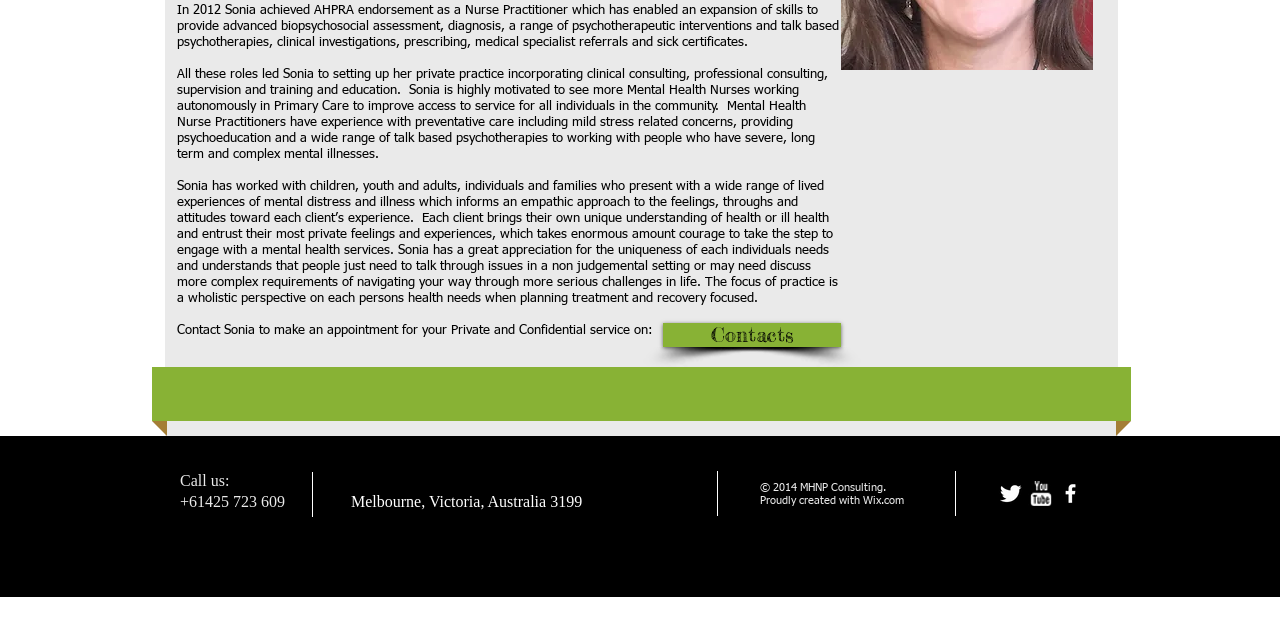Find the bounding box of the element with the following description: "New York City". The coordinates must be four float numbers between 0 and 1, formatted as [left, top, right, bottom].

None